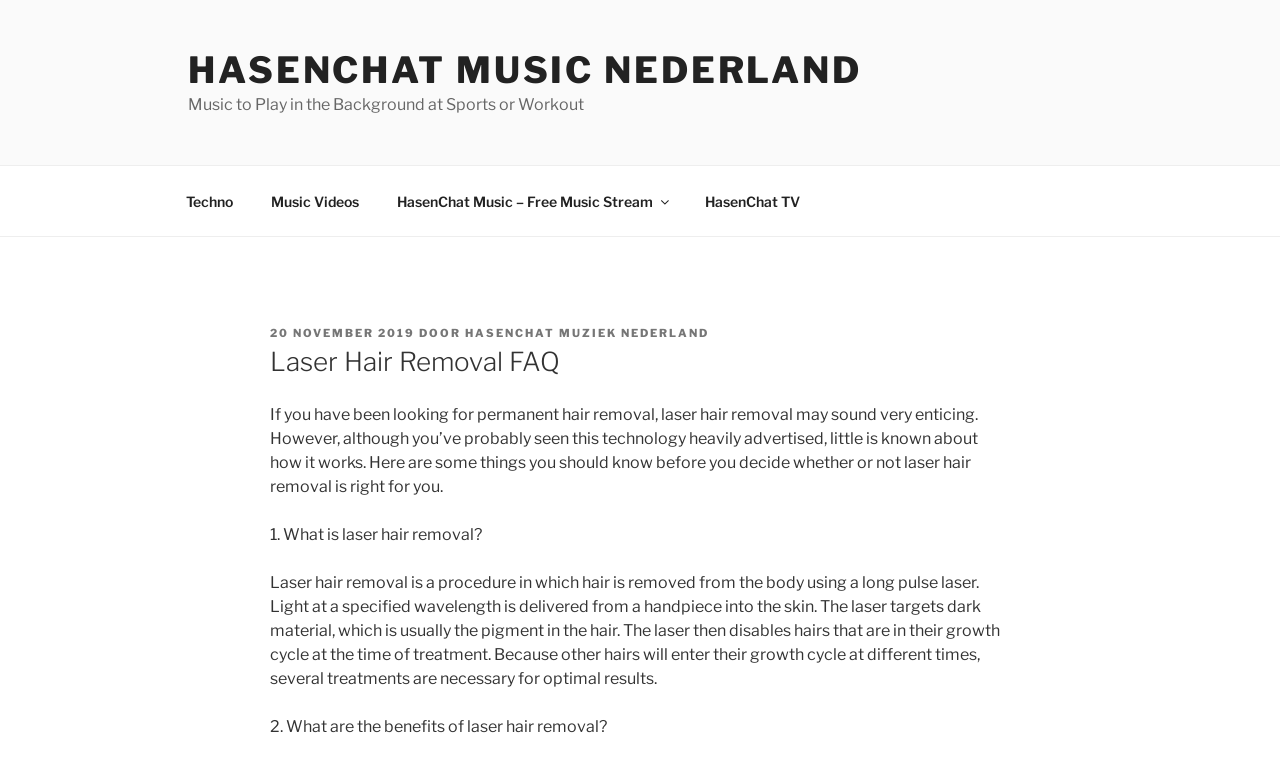Identify the bounding box for the described UI element: "20 november 201920 november 2019".

[0.211, 0.426, 0.324, 0.444]